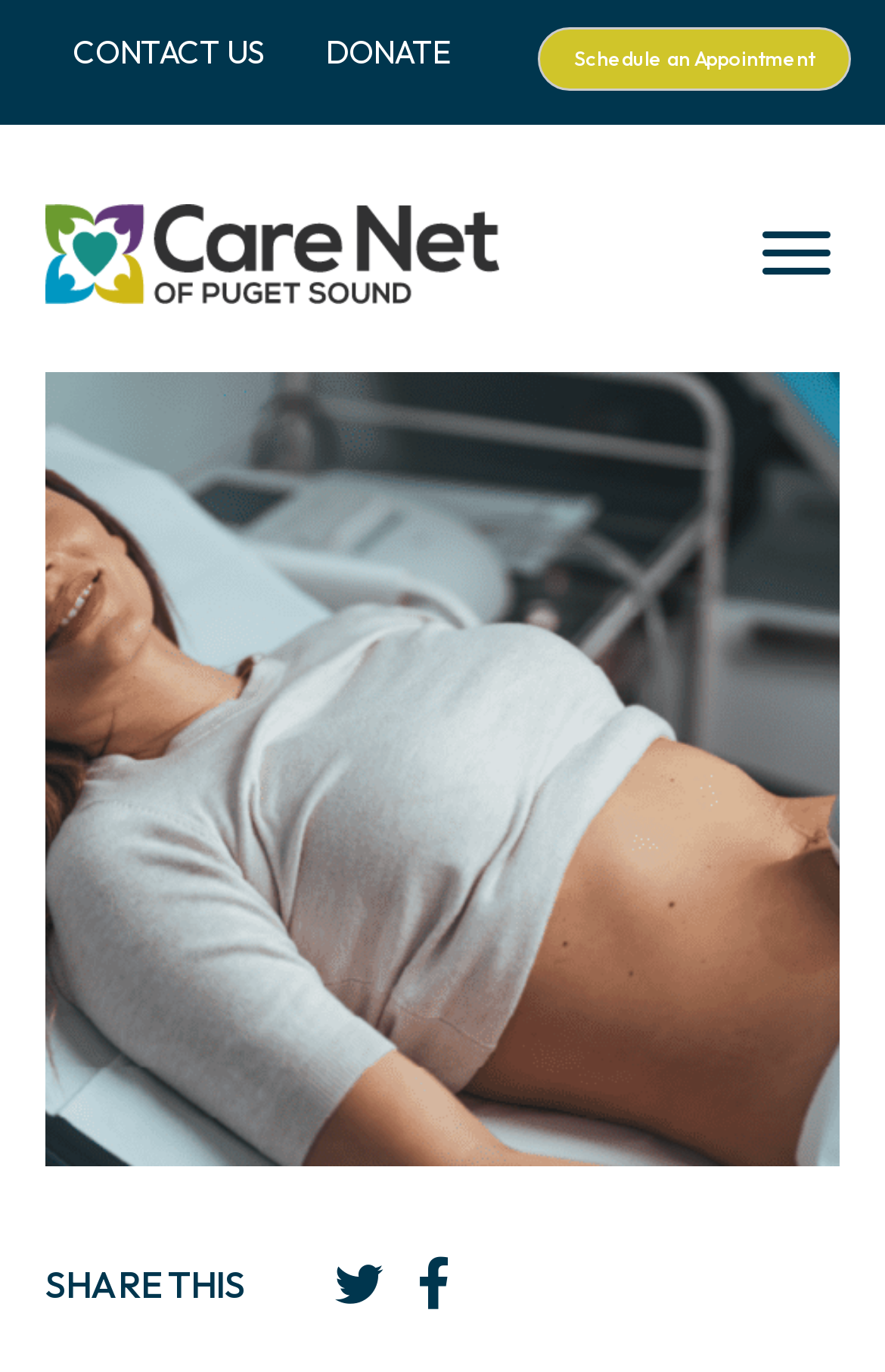Create a detailed summary of all the visual and textual information on the webpage.

The webpage appears to be related to pregnancy and abortion services. At the top, there are three links: "CONTACT US" and "DONATE" are positioned side by side, with "CONTACT US" on the left and "DONATE" on the right. To the right of these links is a "Schedule an Appointment" link. 

Below these links, there is an image, "Group 97@2x", which takes up a significant portion of the screen. To the right of the image is a "Menu" button. 

At the bottom of the page, there is a "SHARE THIS" text, accompanied by two social media links, represented by icons, positioned to the right of the text.